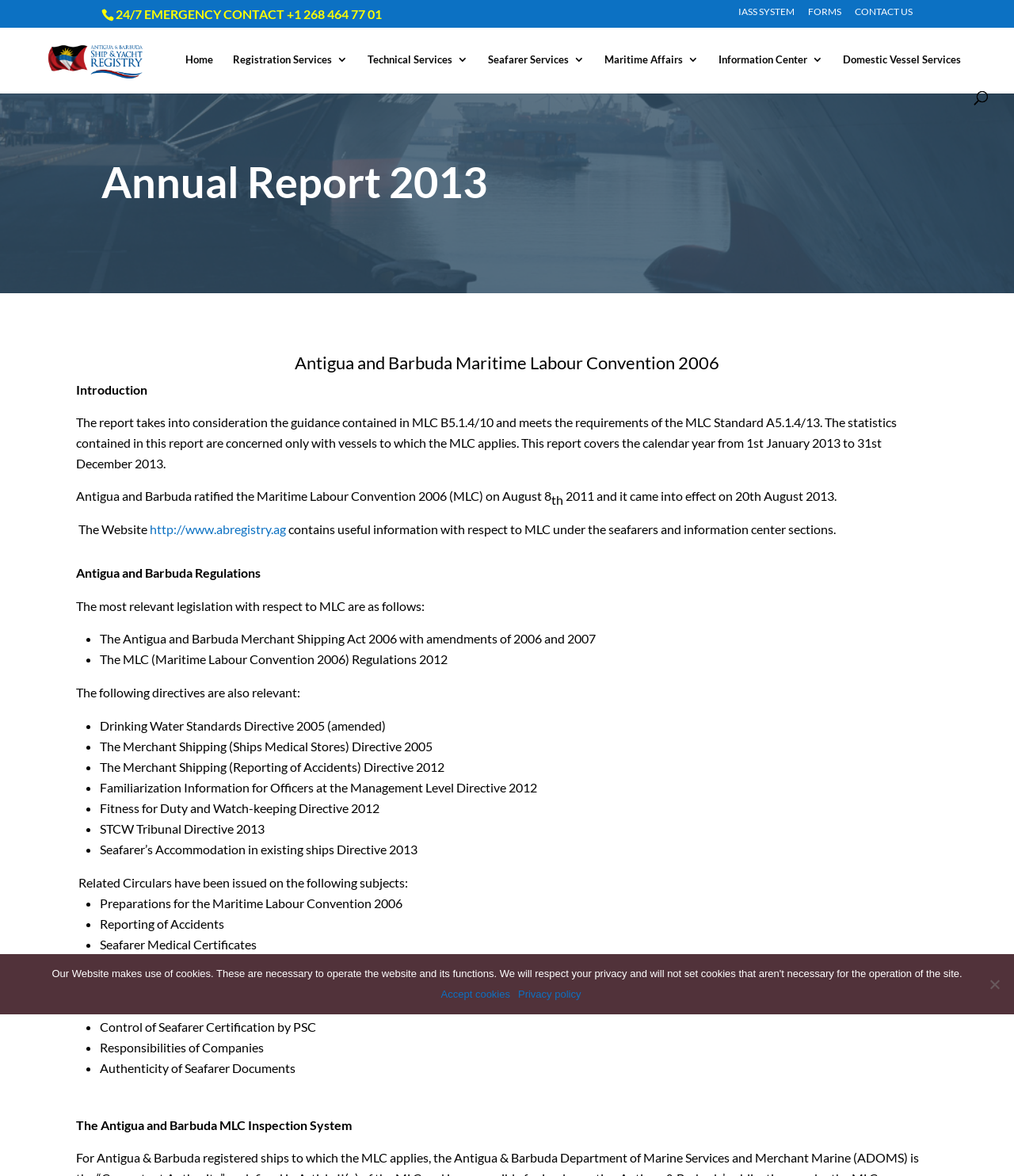Identify the bounding box coordinates of the part that should be clicked to carry out this instruction: "Click on the 'Gallery' link".

None